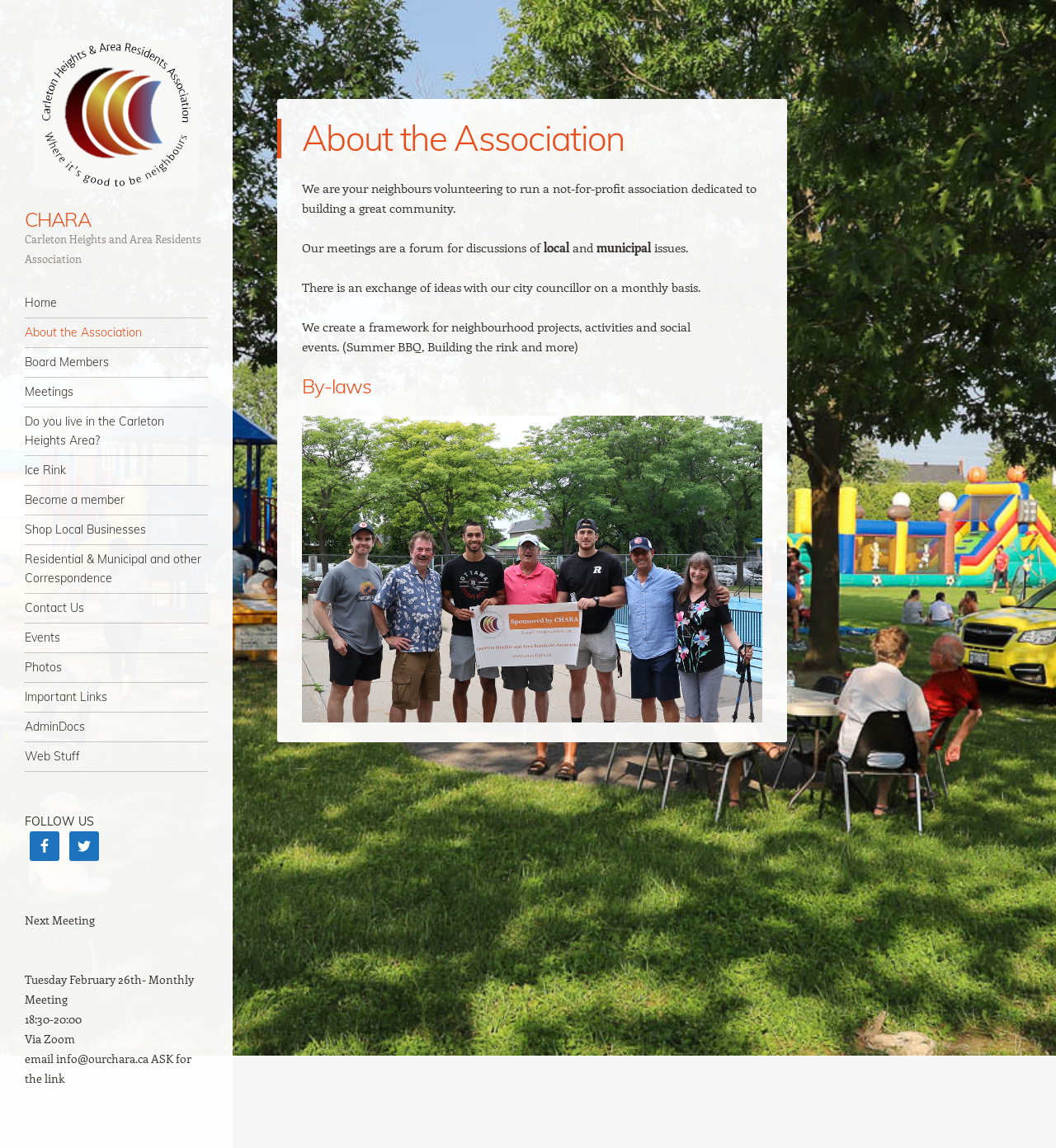How often do the association's meetings take place?
Answer with a single word or phrase, using the screenshot for reference.

Monthly